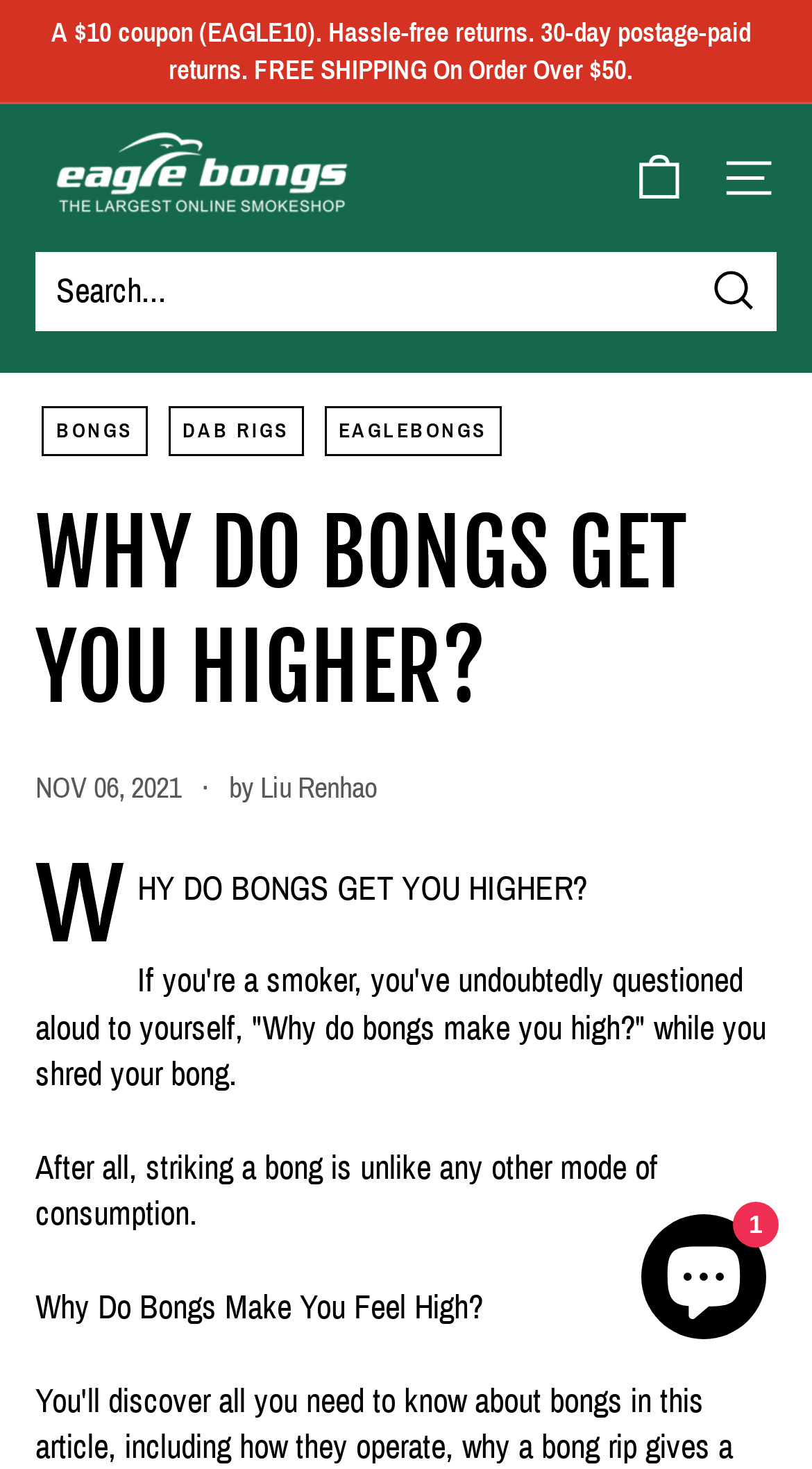Can you identify the bounding box coordinates of the clickable region needed to carry out this instruction: 'Chat with the online store'? The coordinates should be four float numbers within the range of 0 to 1, stated as [left, top, right, bottom].

[0.79, 0.827, 0.944, 0.912]